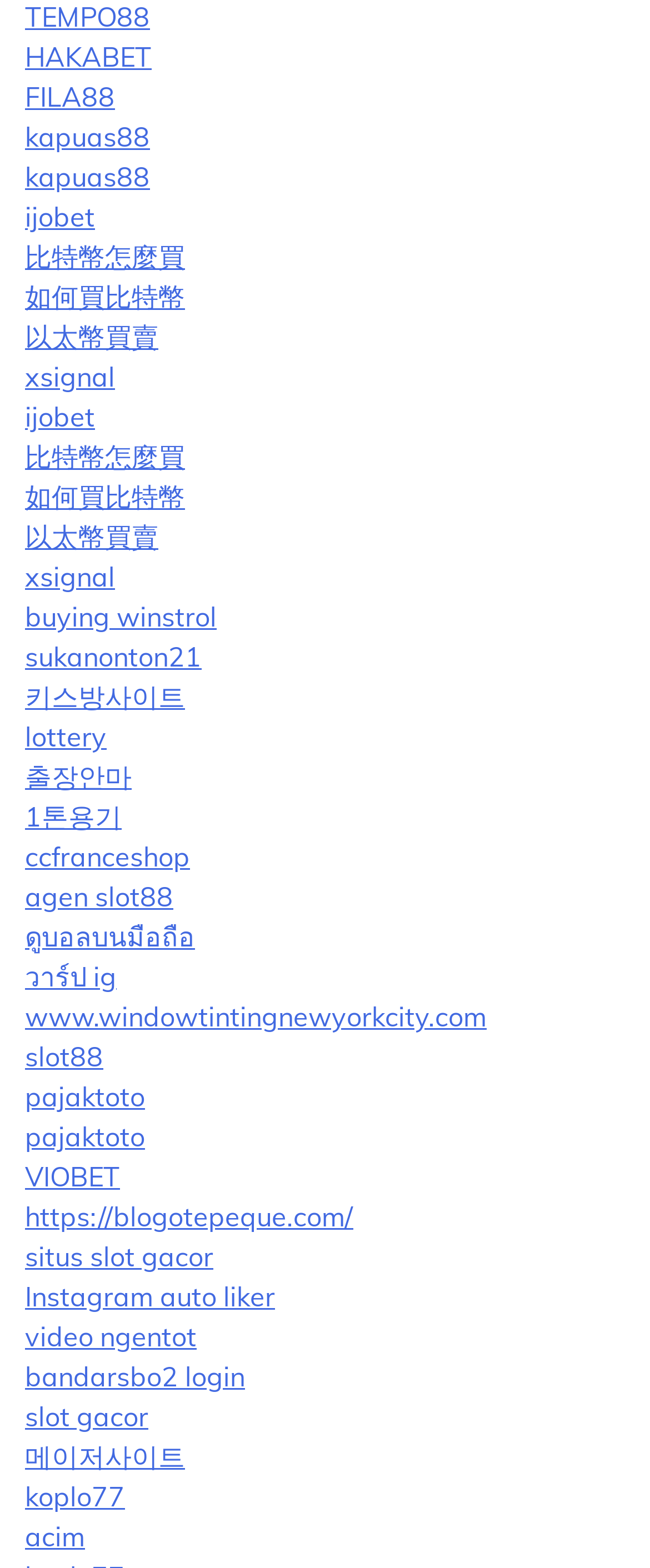What is the last link on the webpage?
Using the image, provide a concise answer in one word or a short phrase.

acim